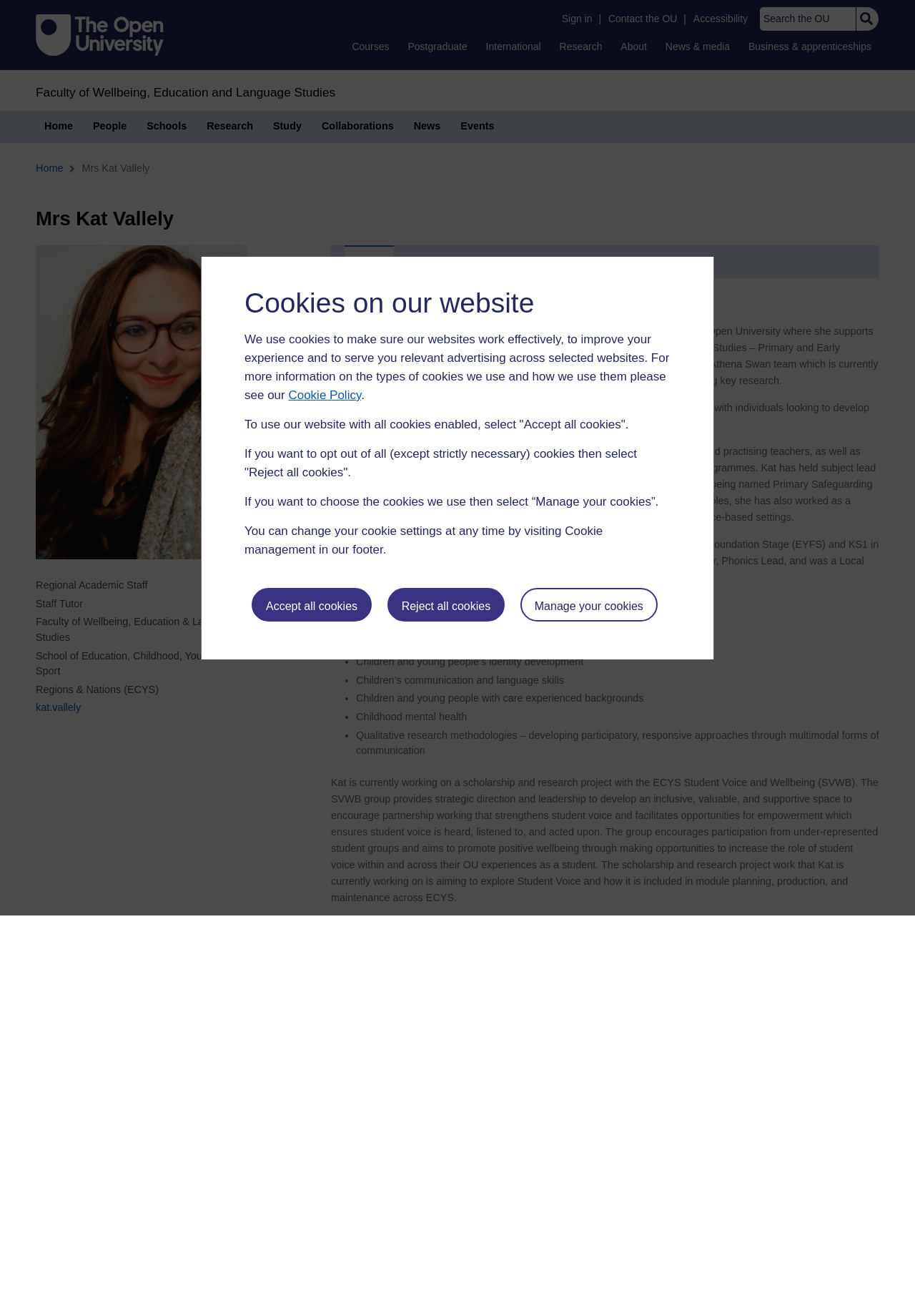What is the name of the project Kat Vallely is currently working on?
Carefully analyze the image and provide a thorough answer to the question.

The name of the project can be found in the static text which describes Kat Vallely's current work on a scholarship and research project with the ECYS Student Voice and Wellbeing (SVWB) group.